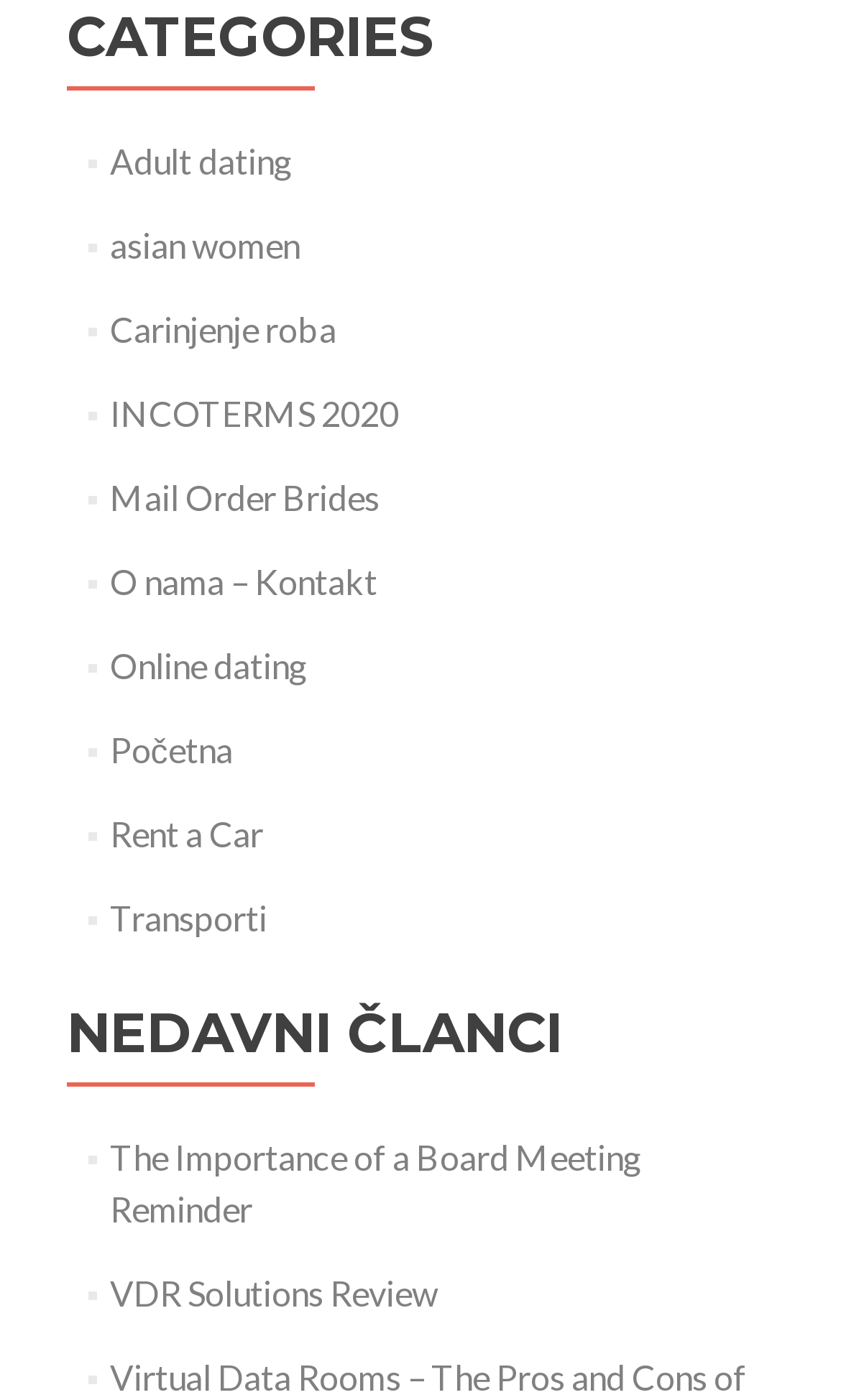How many links are there in total?
Can you offer a detailed and complete answer to this question?

I counted the number of links under the 'CATEGORIES' heading, which are 9, and the number of links under the 'NEDAVNI ČLANCI' heading, which are 2. There are 11 links in total.